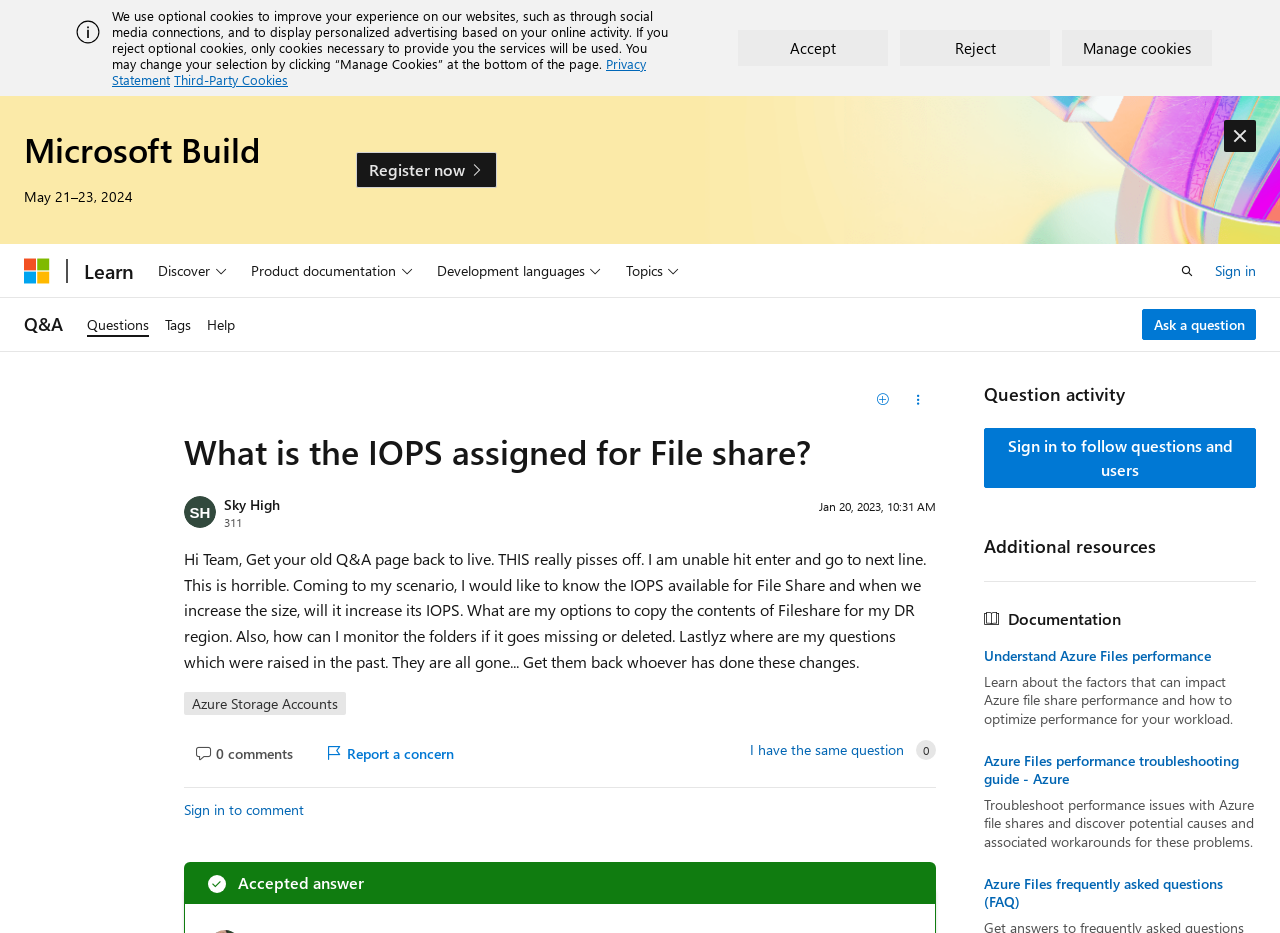What is the date of the question being asked?
Using the picture, provide a one-word or short phrase answer.

Jan 20, 2023, 10:31 AM